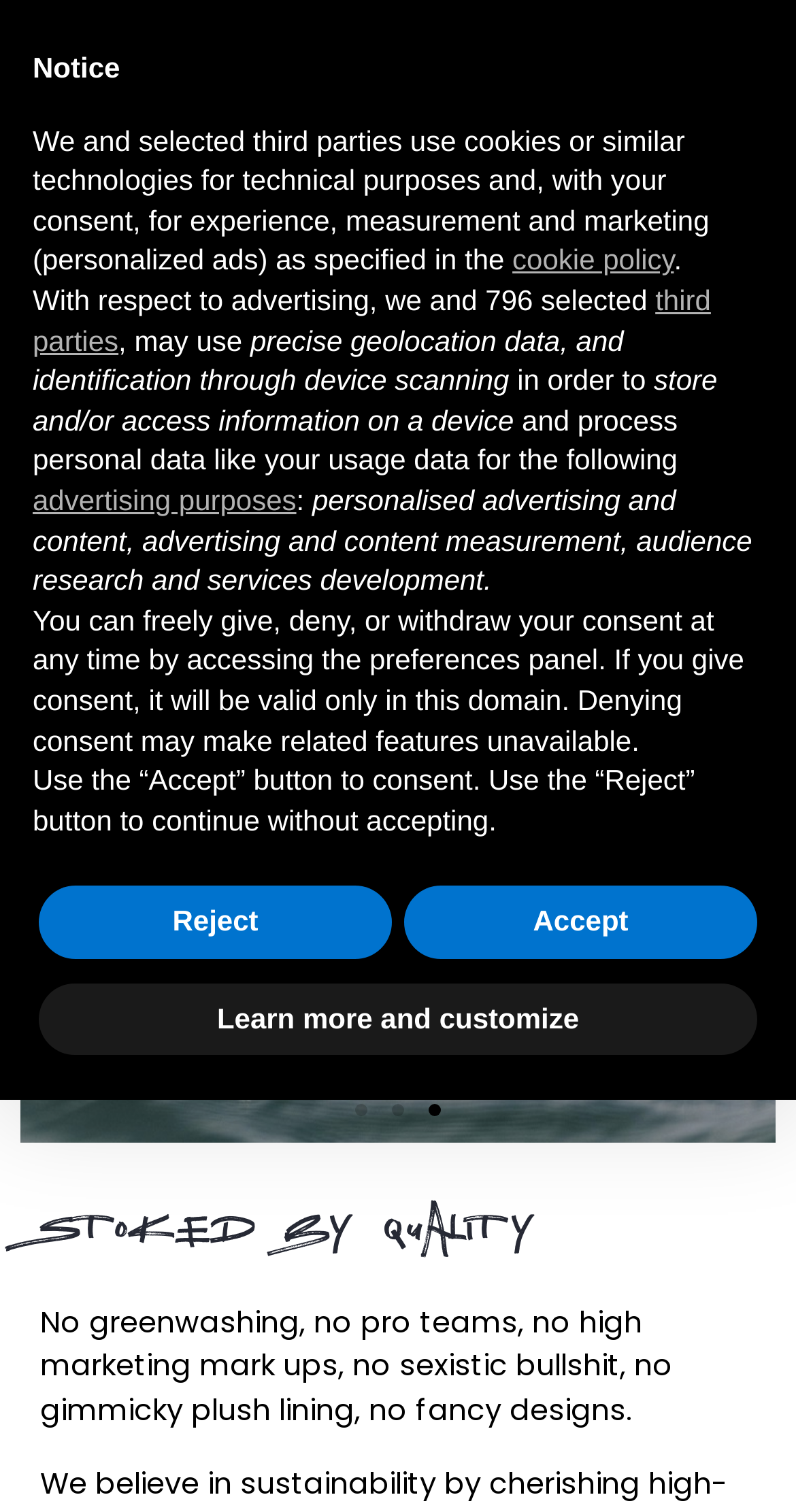Create a detailed narrative of the webpage’s visual and textual elements.

This webpage is about GZEITEN, a brand that offers premium and sustainable women's surf wetsuits designed in Germany. The page has a clean and organized layout, with a prominent header section that features the brand name and a brief description of their products.

At the top of the page, there is a notification bar that informs visitors about free shipping in the CEE region. Below this, there is a menu toggle button and a cart icon with a "€0.00" label.

The main content area is divided into three sections, each featuring a large image, a heading, and a brief description. The sections are arranged horizontally, with navigation buttons at the bottom to switch between them. The headings and descriptions are related to the brand's philosophy, products, and features, such as "Best Women's Surf Wetsuits", "Ride the Wave of Rebellion", and "Material & Design".

Below the main content area, there is a section with a heading "Stoked by quality" and a paragraph of text that outlines the brand's values and what sets them apart from others in the industry.

At the bottom of the page, there is a cookie policy notification that informs visitors about the use of cookies and personalized ads. This section includes links to the cookie policy and a preferences panel where visitors can manage their consent.

There are several buttons and links throughout the page, including a "Learn more and customize" button, "Reject" and "Accept" buttons for managing cookie consent, and links to specific sections of the website, such as "About Me" and "Material".